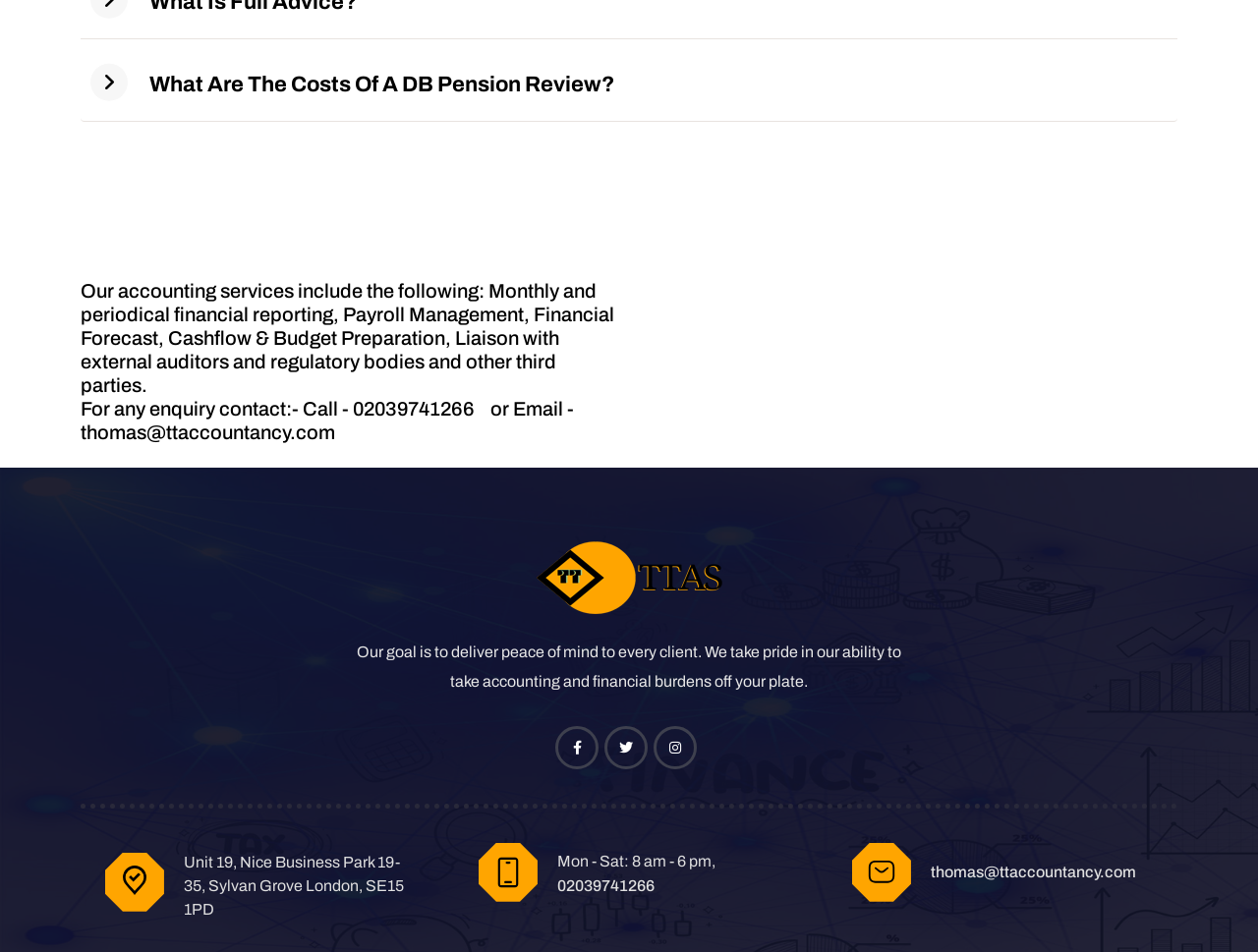What is the name of the company?
Please respond to the question with a detailed and well-explained answer.

The company name is mentioned in the section describing the accounting services, and is also displayed as an image with the company's logo.